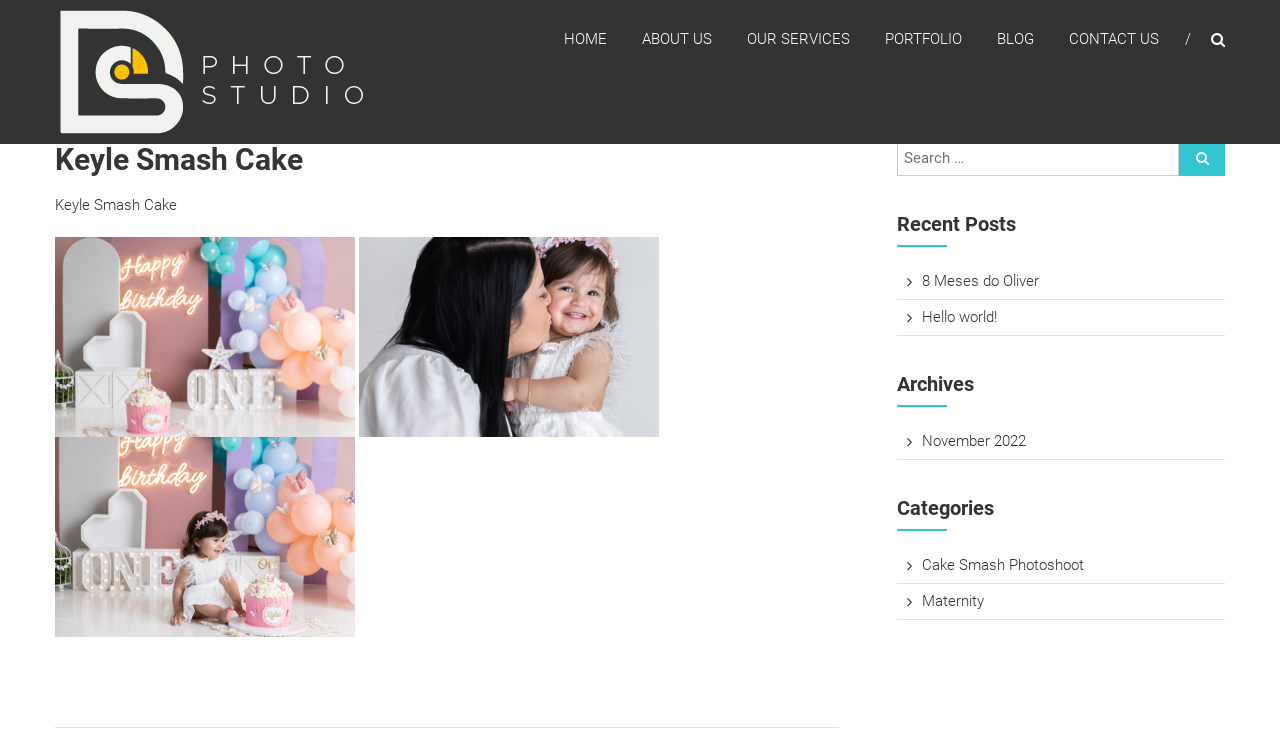Generate a detailed explanation of the webpage's features and information.

The webpage is about Keyle Smash Cake, a photography studio. At the top left, there is a logo image of "DS Photo Studio" with a link to the studio's website. Next to the logo, there is a heading "DS PHOTO STUDIO" in a larger font. 

On the top right, there is a navigation menu with six links: "HOME", "ABOUT US", "OUR SERVICES", "PORTFOLIO", "BLOG", and "CONTACT US". 

Below the navigation menu, there is a main article section with a heading "Keyle Smash Cake". This section takes up most of the page's width.

On the right side of the page, there are three complementary sections. The first section has a search bar with a search button. The second section has a heading "Recent Posts" and lists two recent blog posts: "8 Meses do Oliver" and "Hello world!". The third section has a heading "Archives" and lists one archive link: "November 2022". The fourth section has a heading "Categories" and lists two category links: "Cake Smash Photoshoot" and "Maternity".